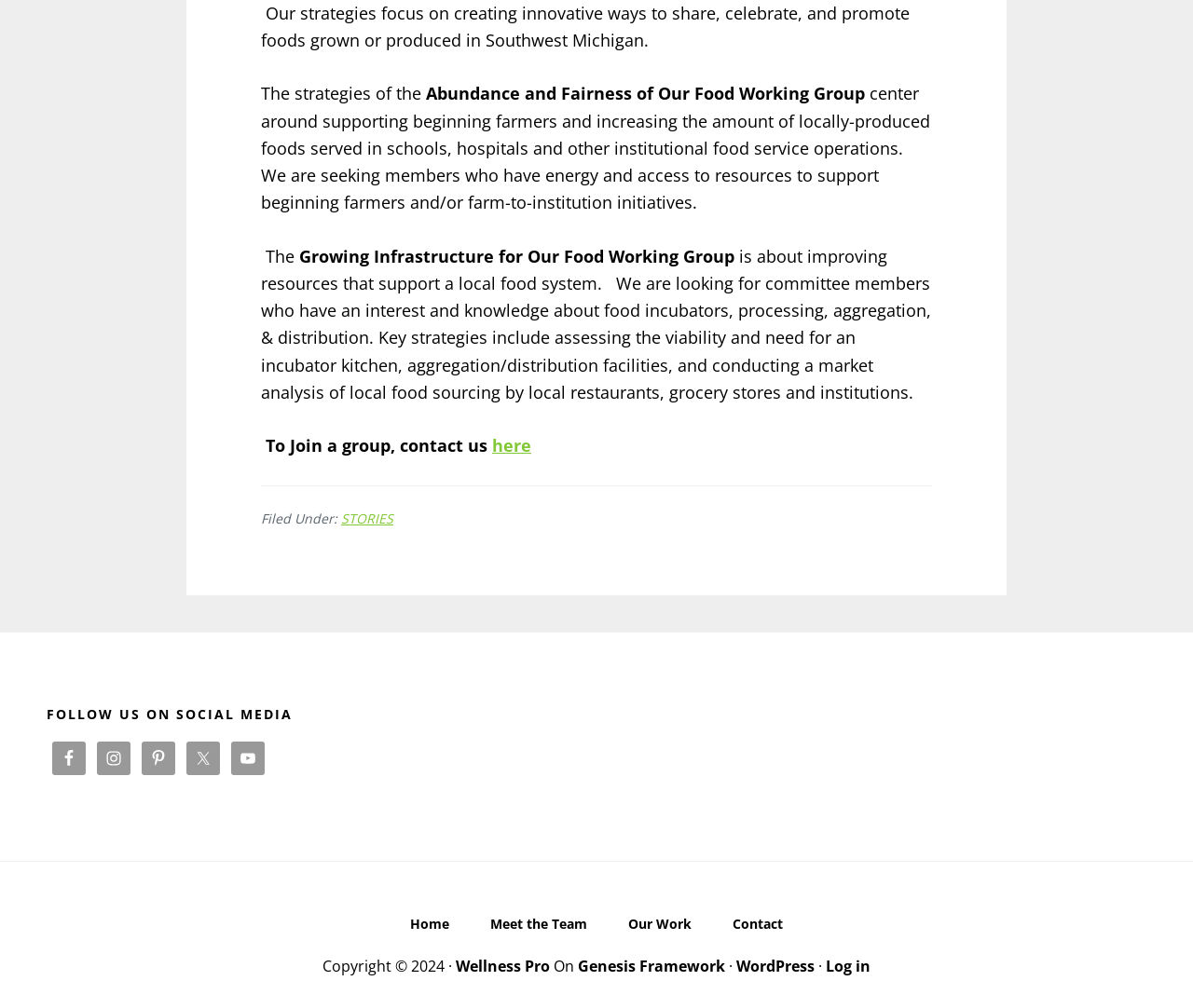Provide a single word or phrase answer to the question: 
What is the name of the framework used by Wellness Pro?

Genesis Framework